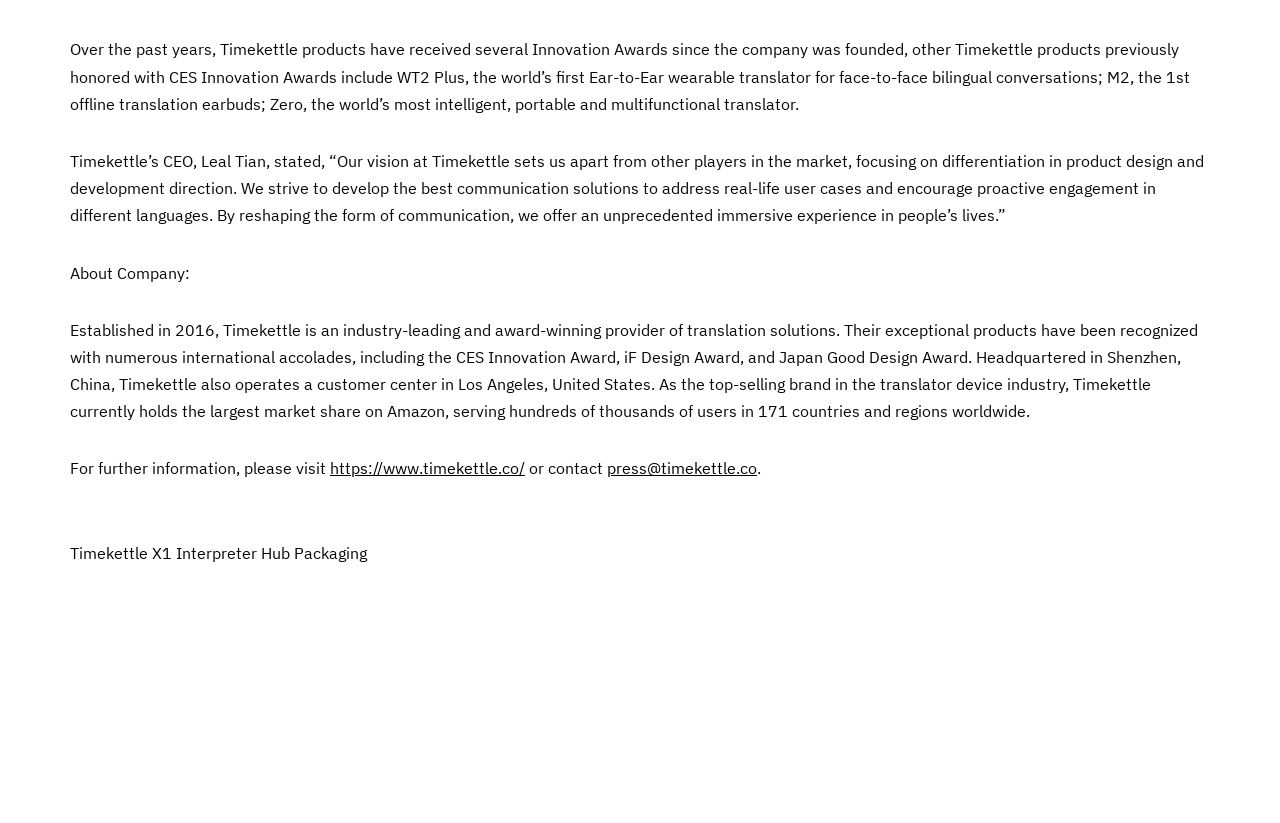What is the name of Timekettle's product mentioned on the page?
Carefully analyze the image and provide a detailed answer to the question.

The text mentions Timekettle X1 Interpreter Hub Packaging, which suggests that X1 Interpreter Hub is one of Timekettle's products.